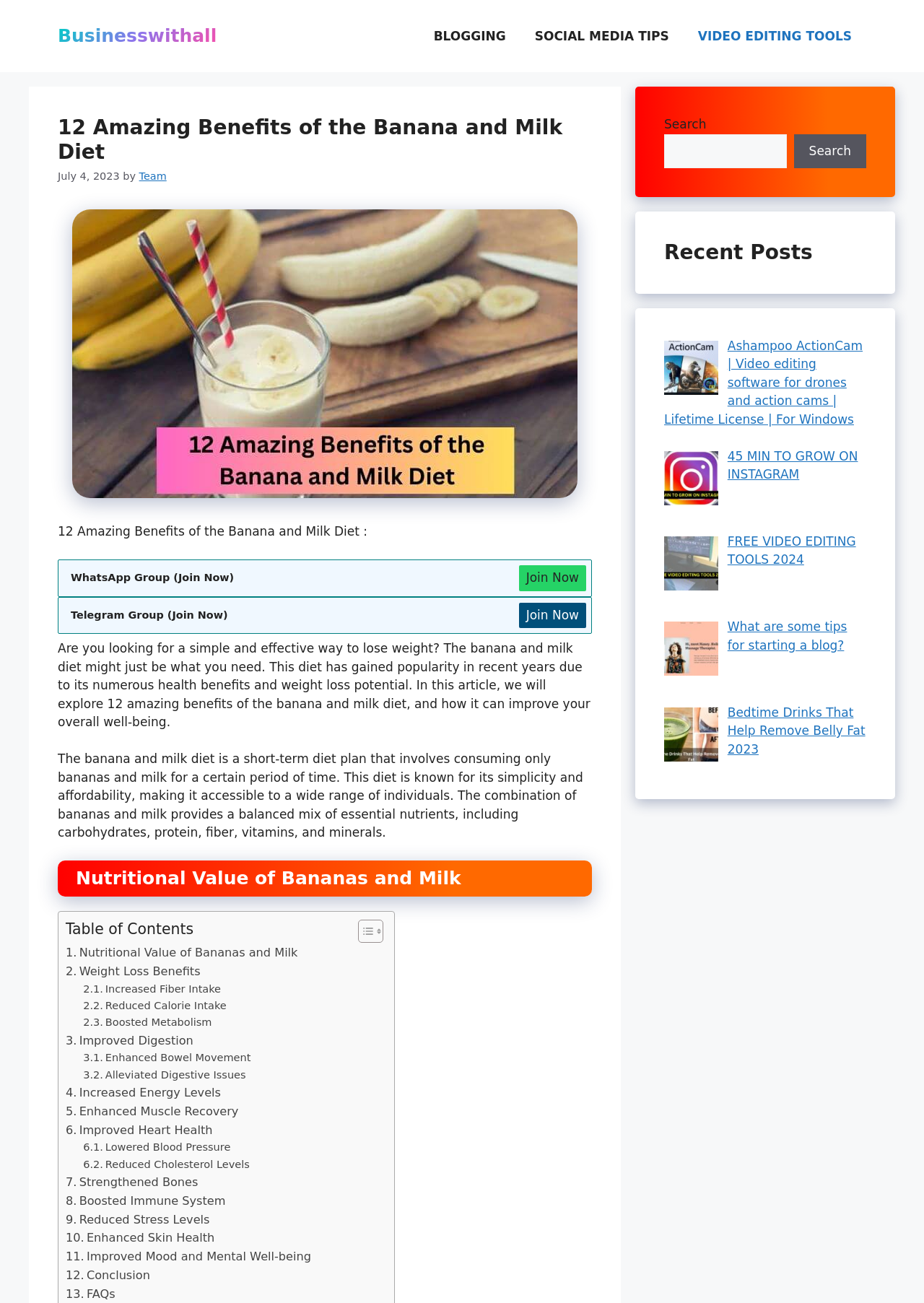What is the topic of the image with the caption '12 Amazing Benefits of the Banana and Milk Diet (1)'?
Using the picture, provide a one-word or short phrase answer.

Banana and milk diet